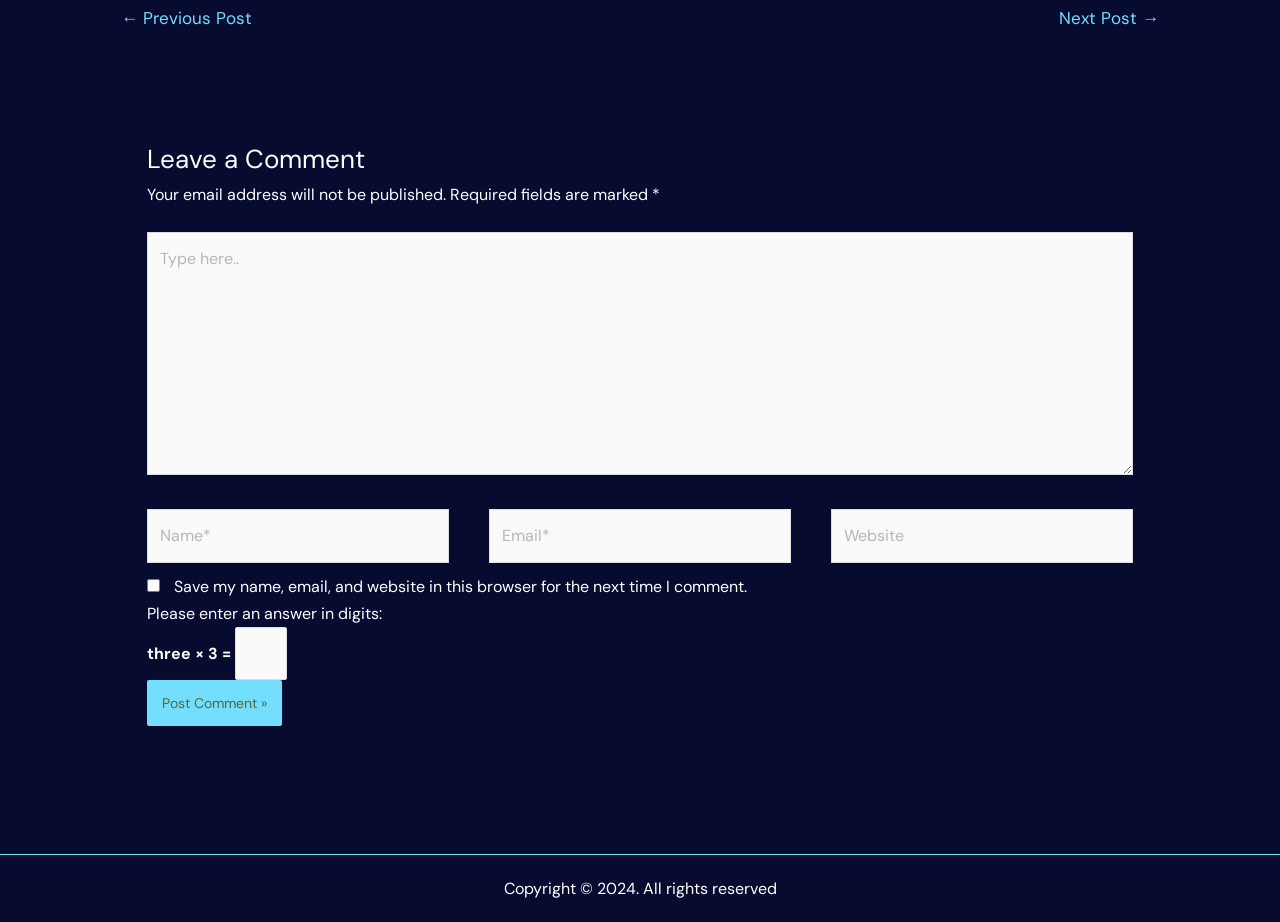Please answer the following question using a single word or phrase: What is the purpose of the checkbox?

Save user data